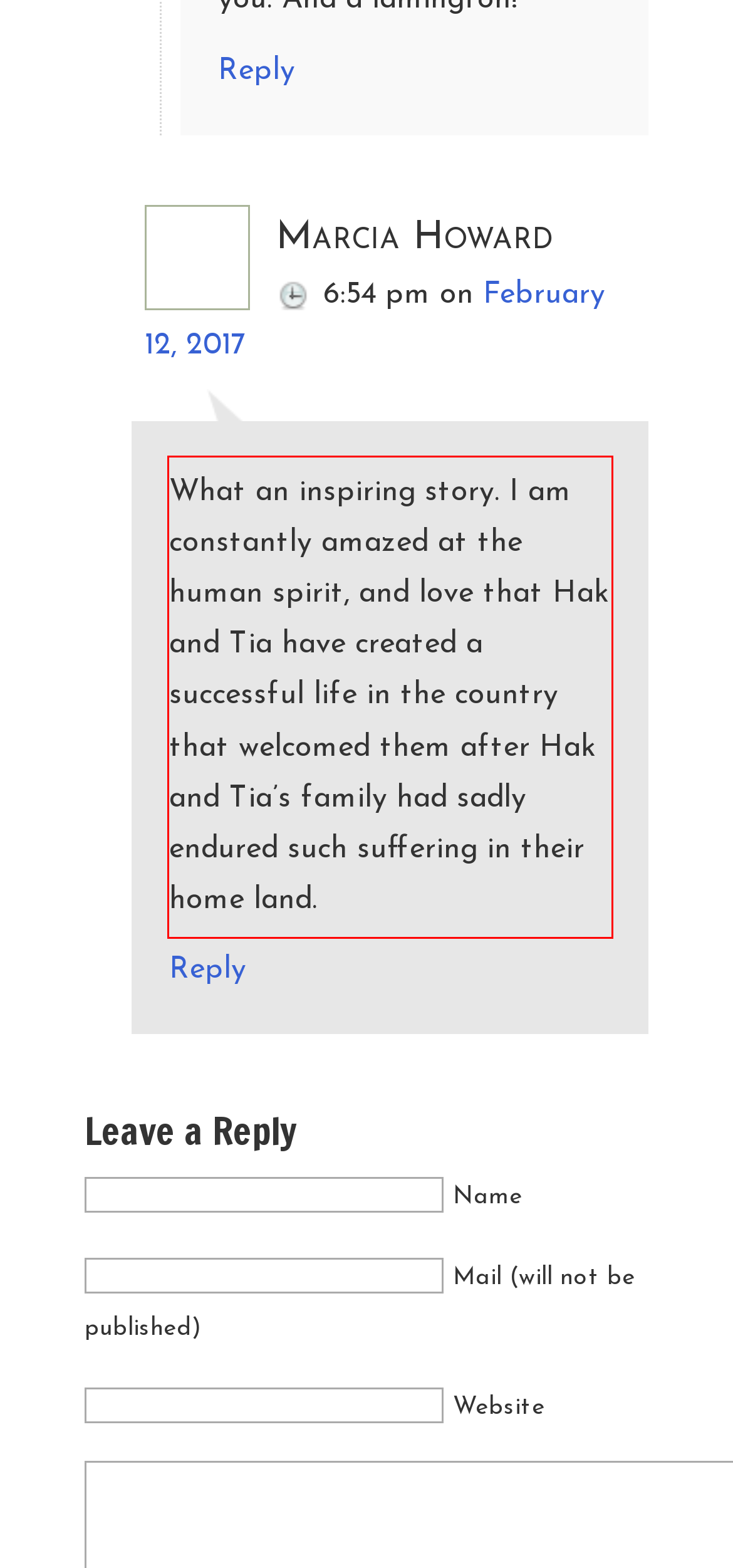You have a webpage screenshot with a red rectangle surrounding a UI element. Extract the text content from within this red bounding box.

What an inspiring story. I am constantly amazed at the human spirit, and love that Hak and Tia have created a successful life in the country that welcomed them after Hak and Tia’s family had sadly endured such suffering in their home land.